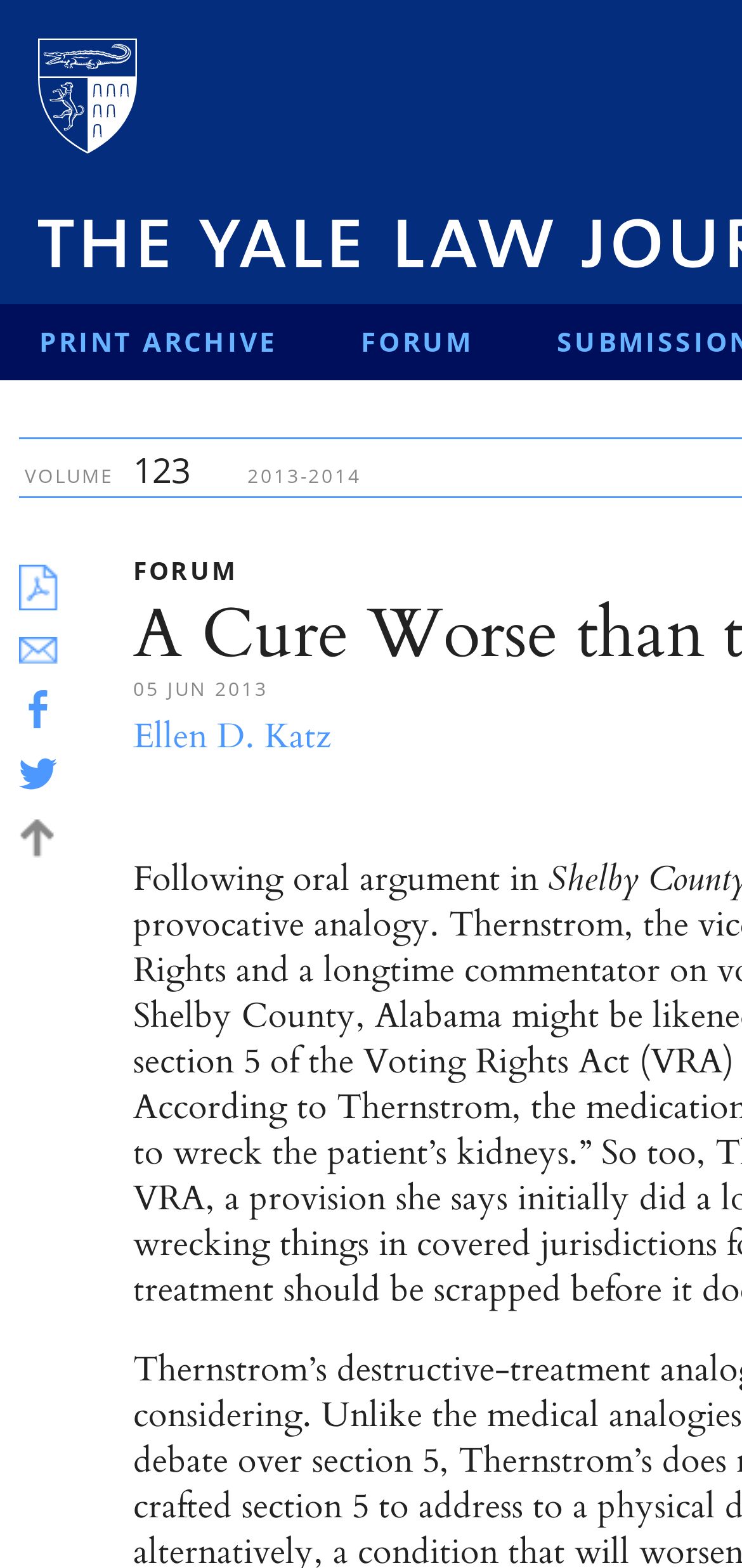Who is the author of the article?
Based on the image, respond with a single word or phrase.

Ellen D. Katz